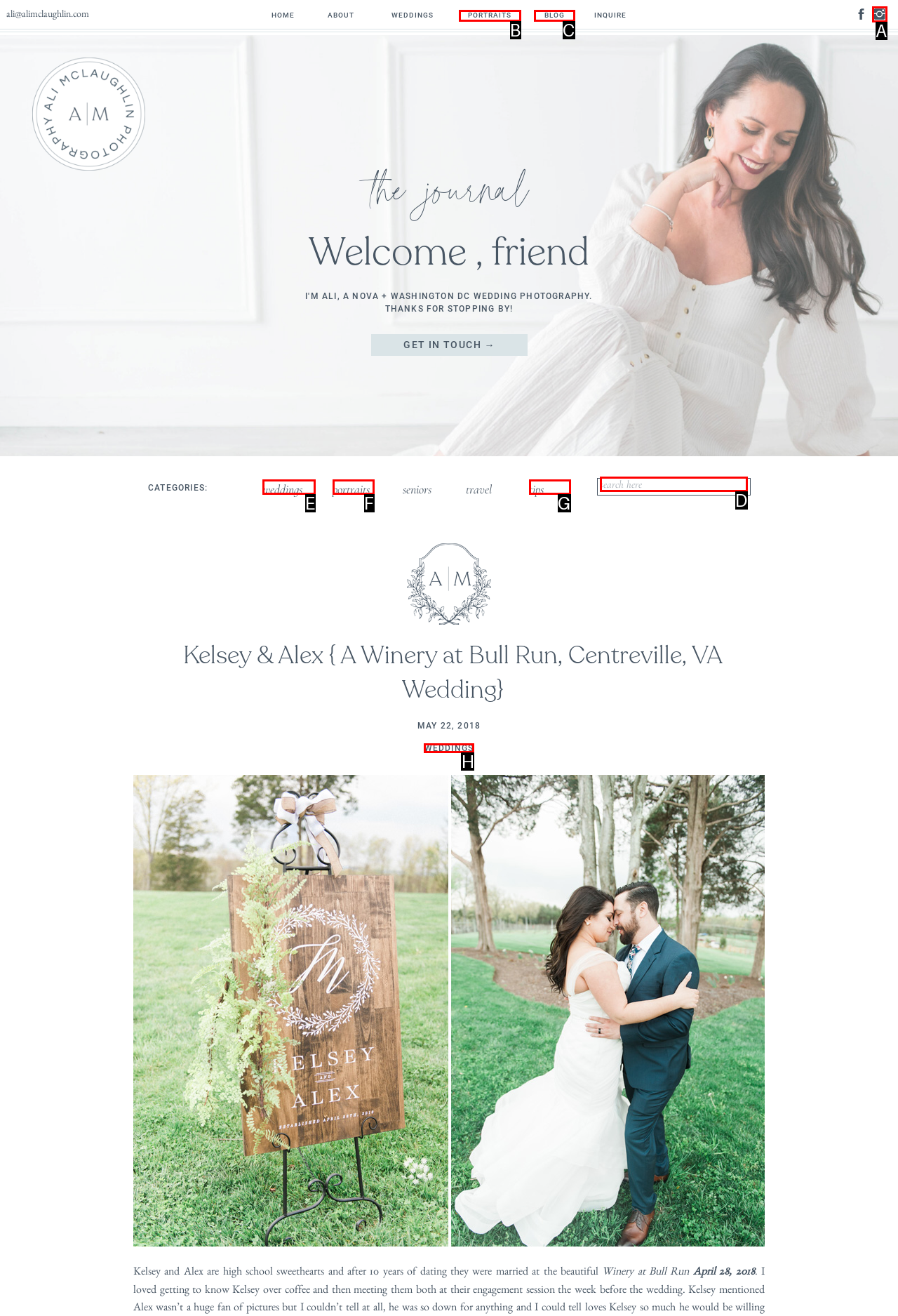Tell me which one HTML element I should click to complete the following task: View the 'WEDDINGS' category Answer with the option's letter from the given choices directly.

H